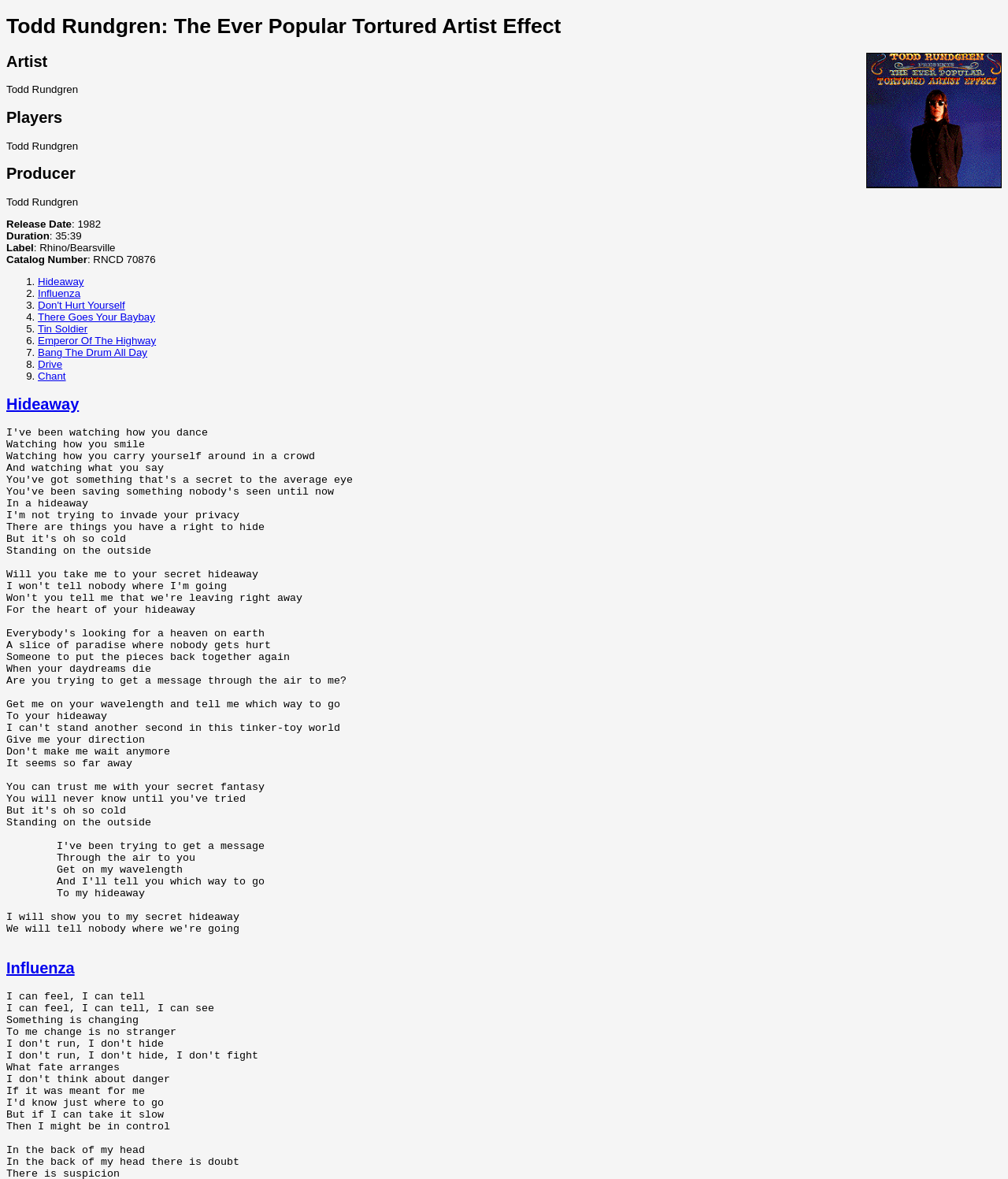Your task is to find and give the main heading text of the webpage.

Todd Rundgren: The Ever Popular Tortured Artist Effect